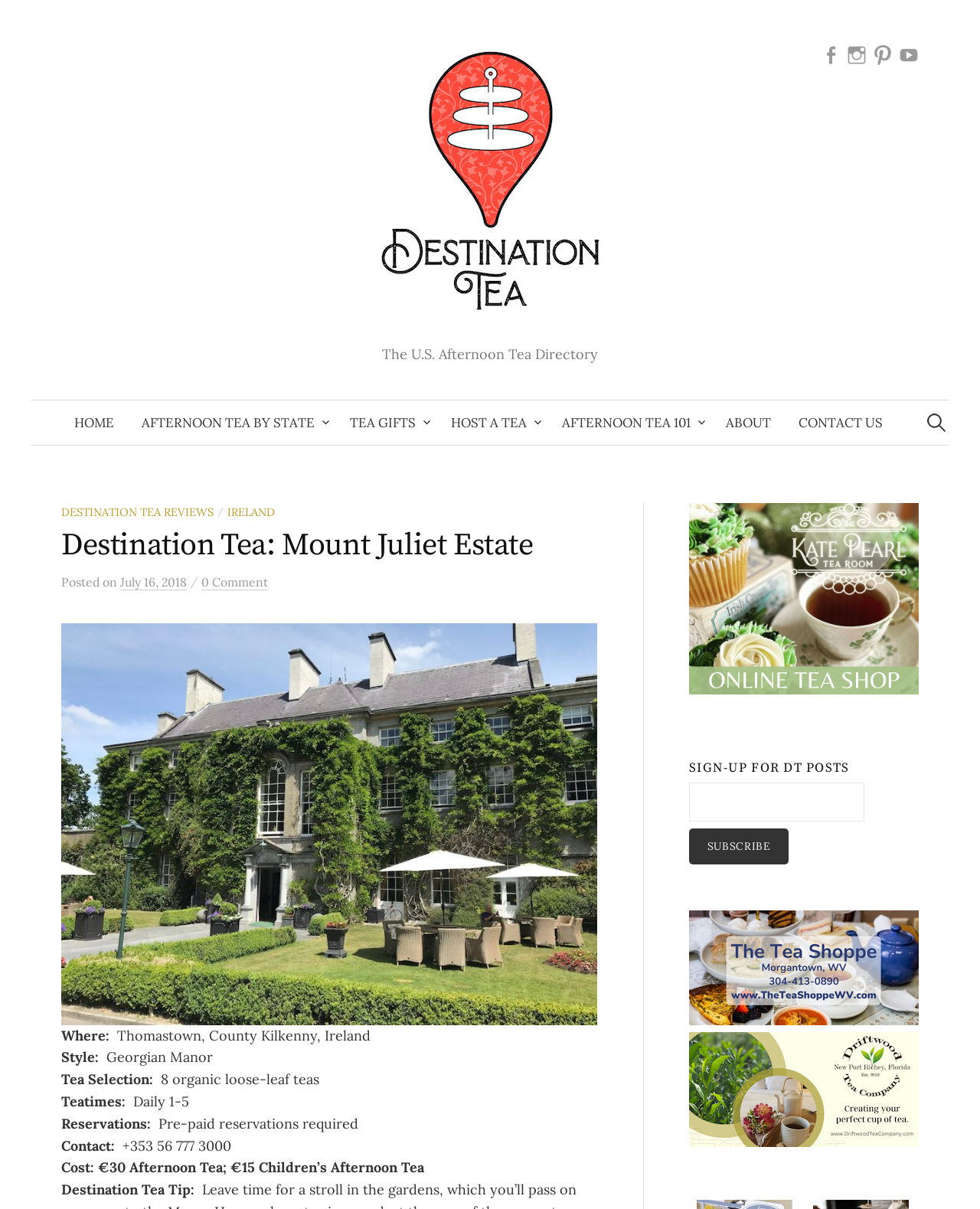Respond concisely with one word or phrase to the following query:
What is the cost of Afternoon Tea?

€30